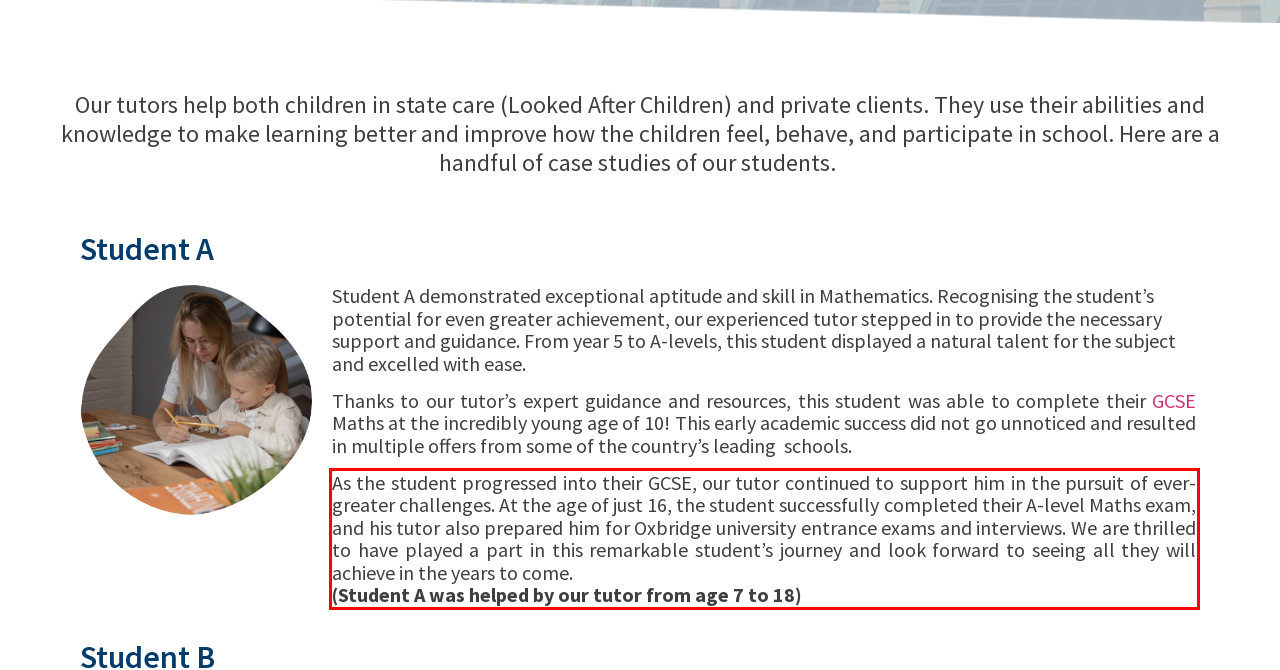Review the webpage screenshot provided, and perform OCR to extract the text from the red bounding box.

As the student progressed into their GCSE, our tutor continued to support him in the pursuit of ever-greater challenges. At the age of just 16, the student successfully completed their A-level Maths exam, and his tutor also prepared him for Oxbridge university entrance exams and interviews. We are thrilled to have played a part in this remarkable student’s journey and look forward to seeing all they will achieve in the years to come. (Student A was helped by our tutor from age 7 to 18)